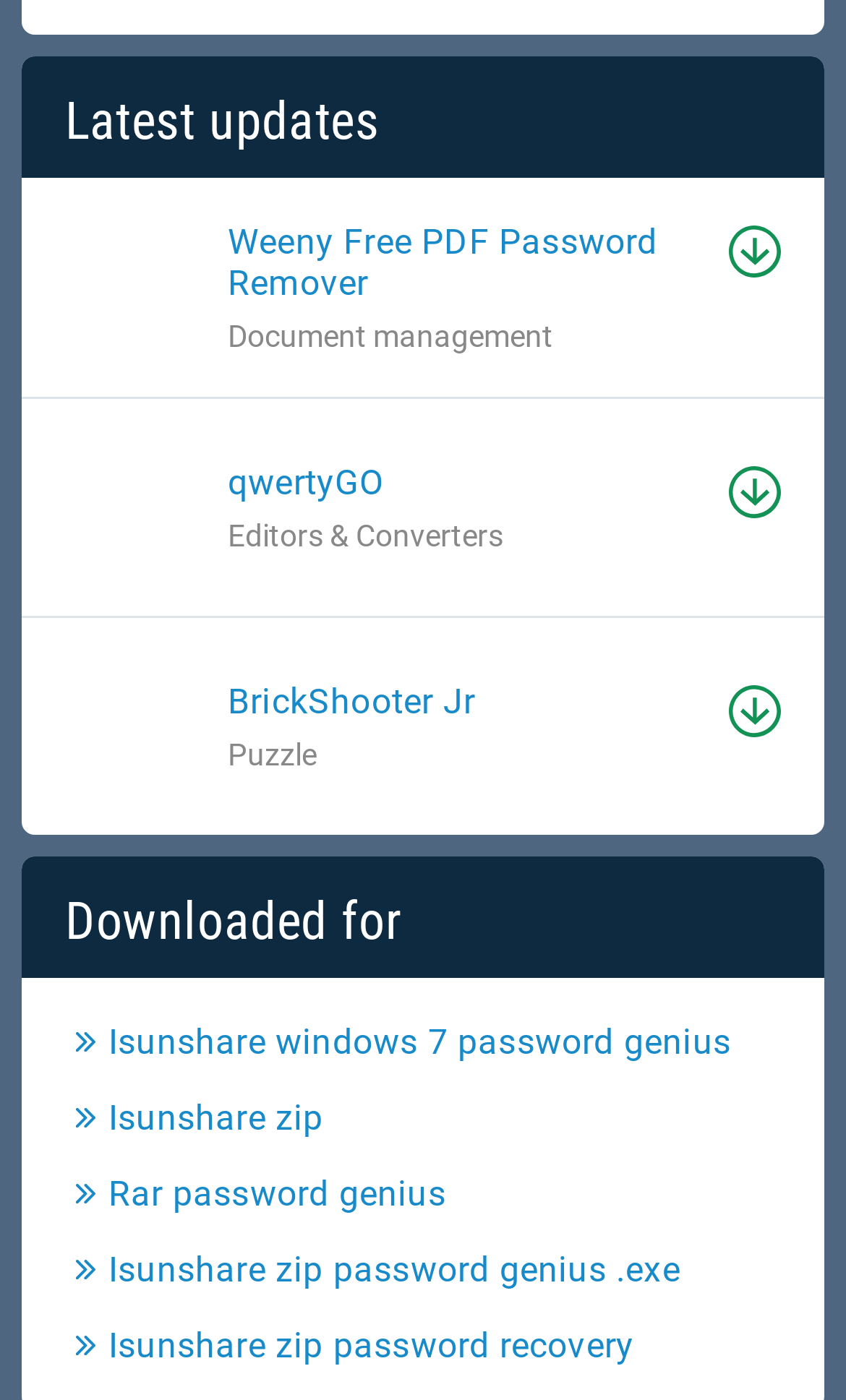How many download links are available?
Please give a detailed answer to the question using the information shown in the image.

I counted the number of link elements with the text 'Download', which represent download links. There are 6 such links, indicating 6 download options available.